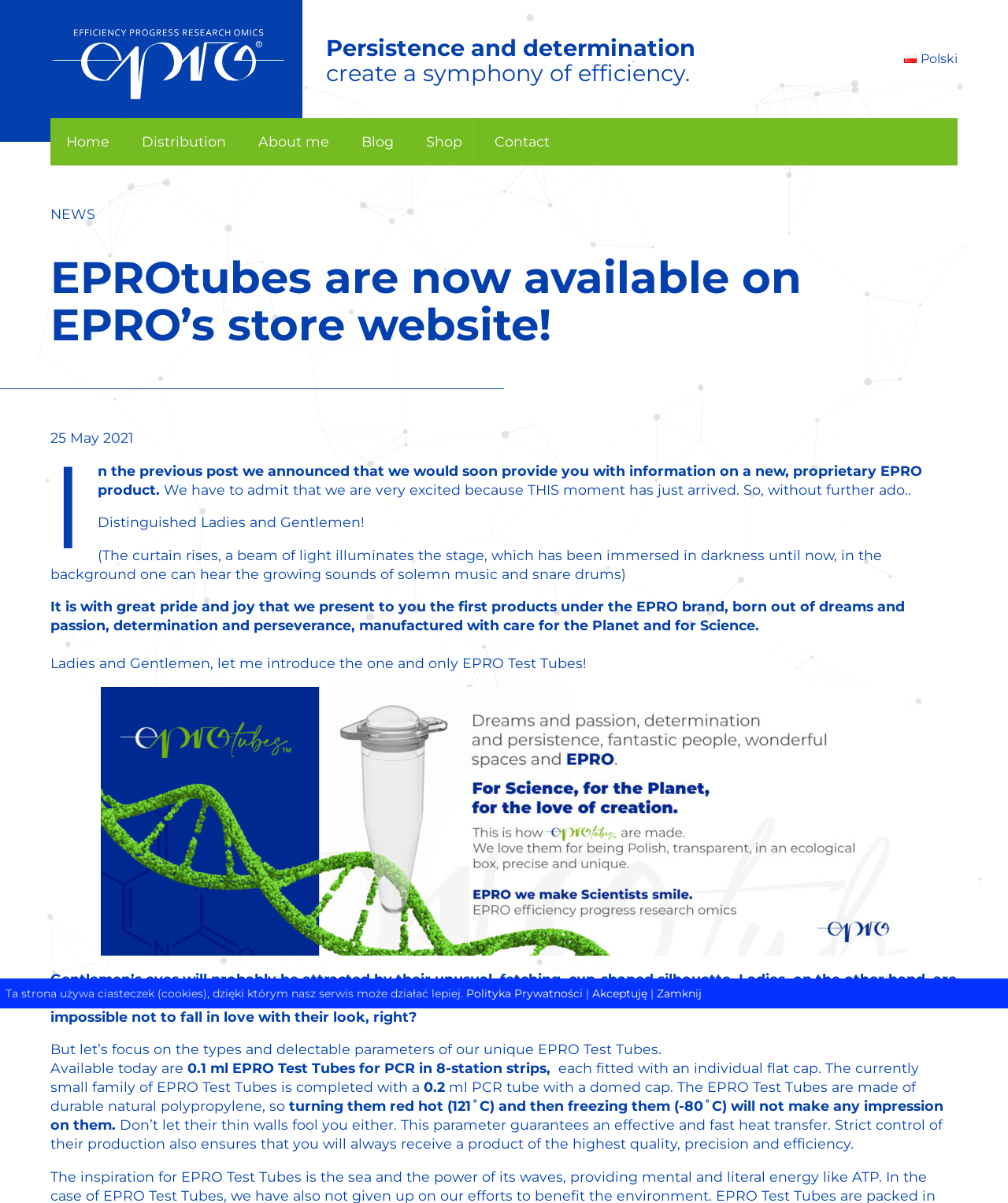Indicate the bounding box coordinates of the element that needs to be clicked to satisfy the following instruction: "Click the 'Blog' link". The coordinates should be four float numbers between 0 and 1, i.e., [left, top, right, bottom].

[0.343, 0.098, 0.407, 0.138]